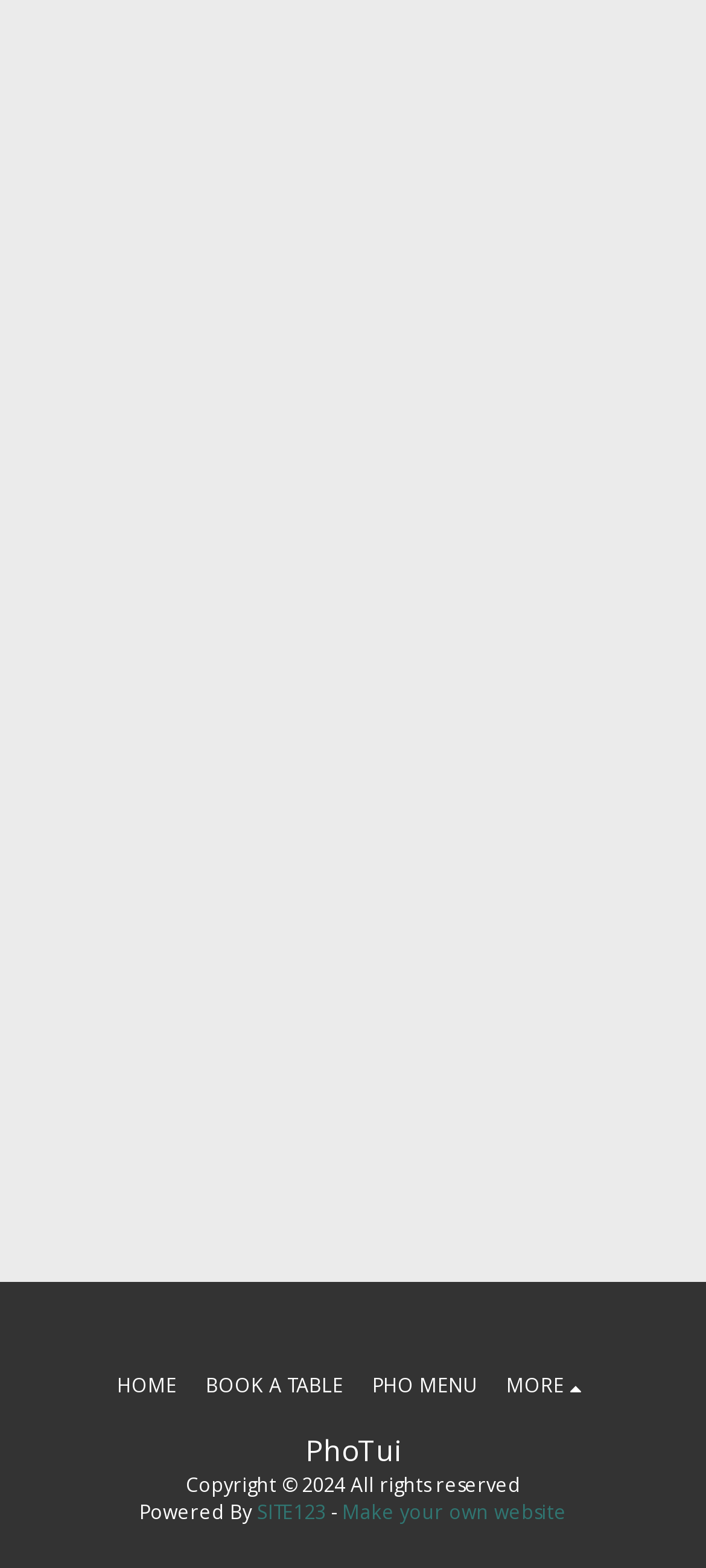Indicate the bounding box coordinates of the element that needs to be clicked to satisfy the following instruction: "Write a message". The coordinates should be four float numbers between 0 and 1, i.e., [left, top, right, bottom].

[0.038, 0.116, 0.962, 0.232]